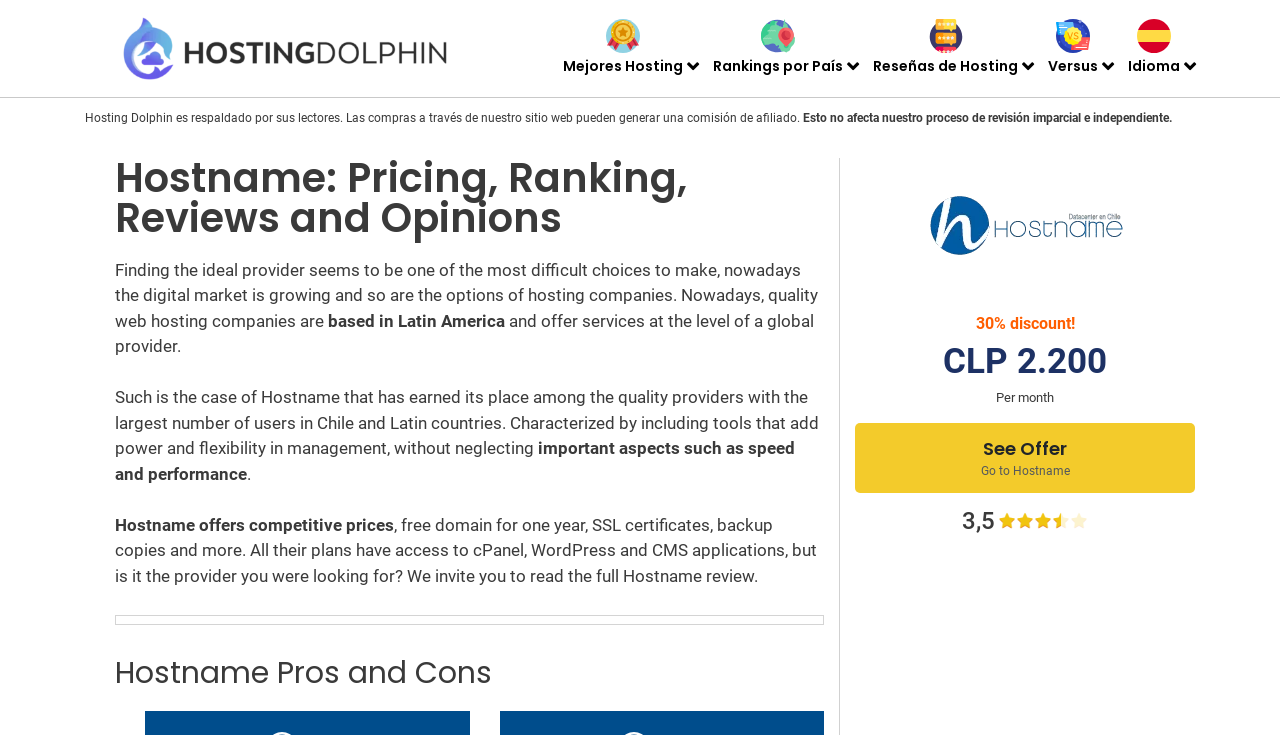Please respond in a single word or phrase: 
What is the price of Hostname's plan per month?

CLP 2.200